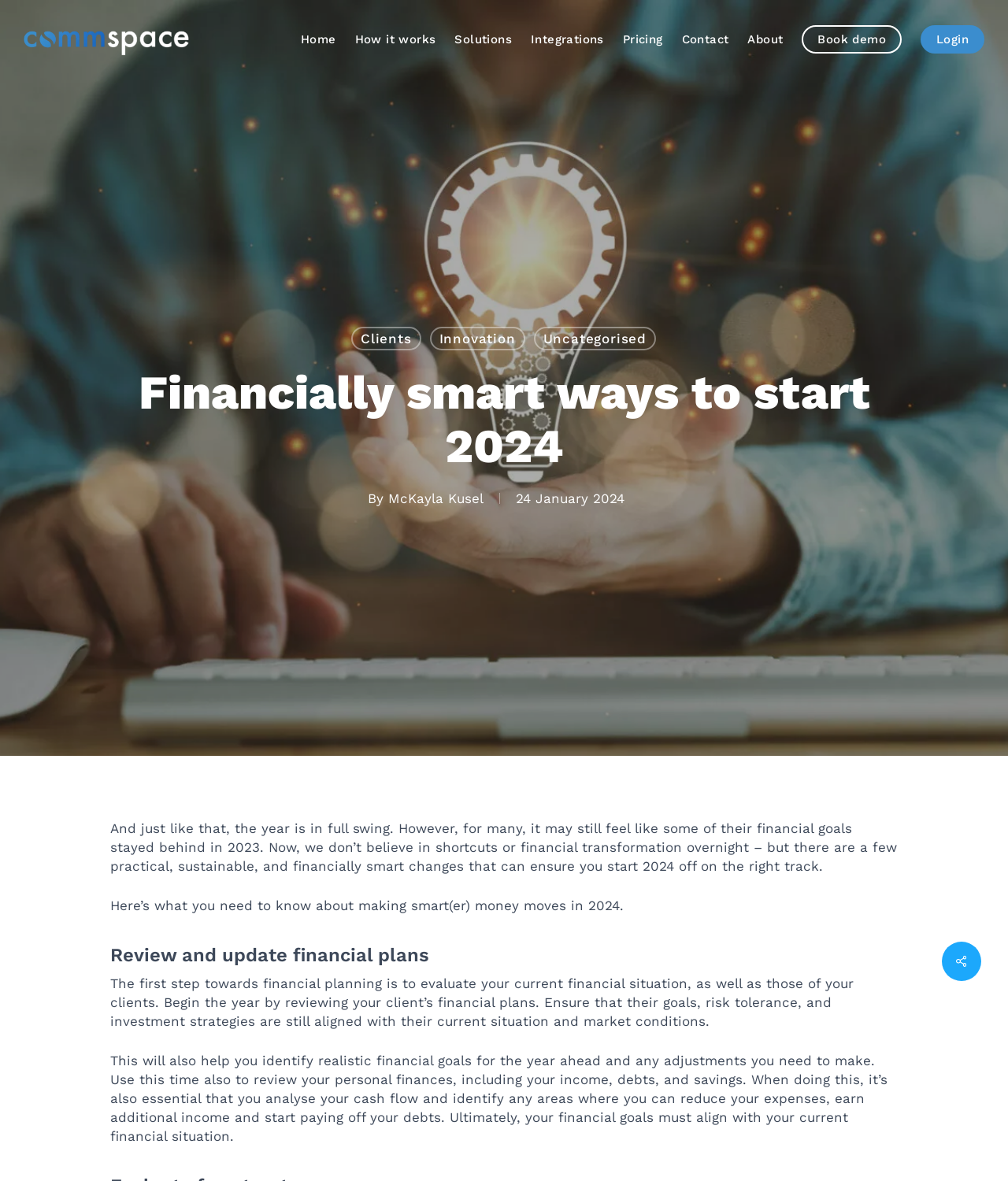Find the headline of the webpage and generate its text content.

Financially smart ways to start 2024